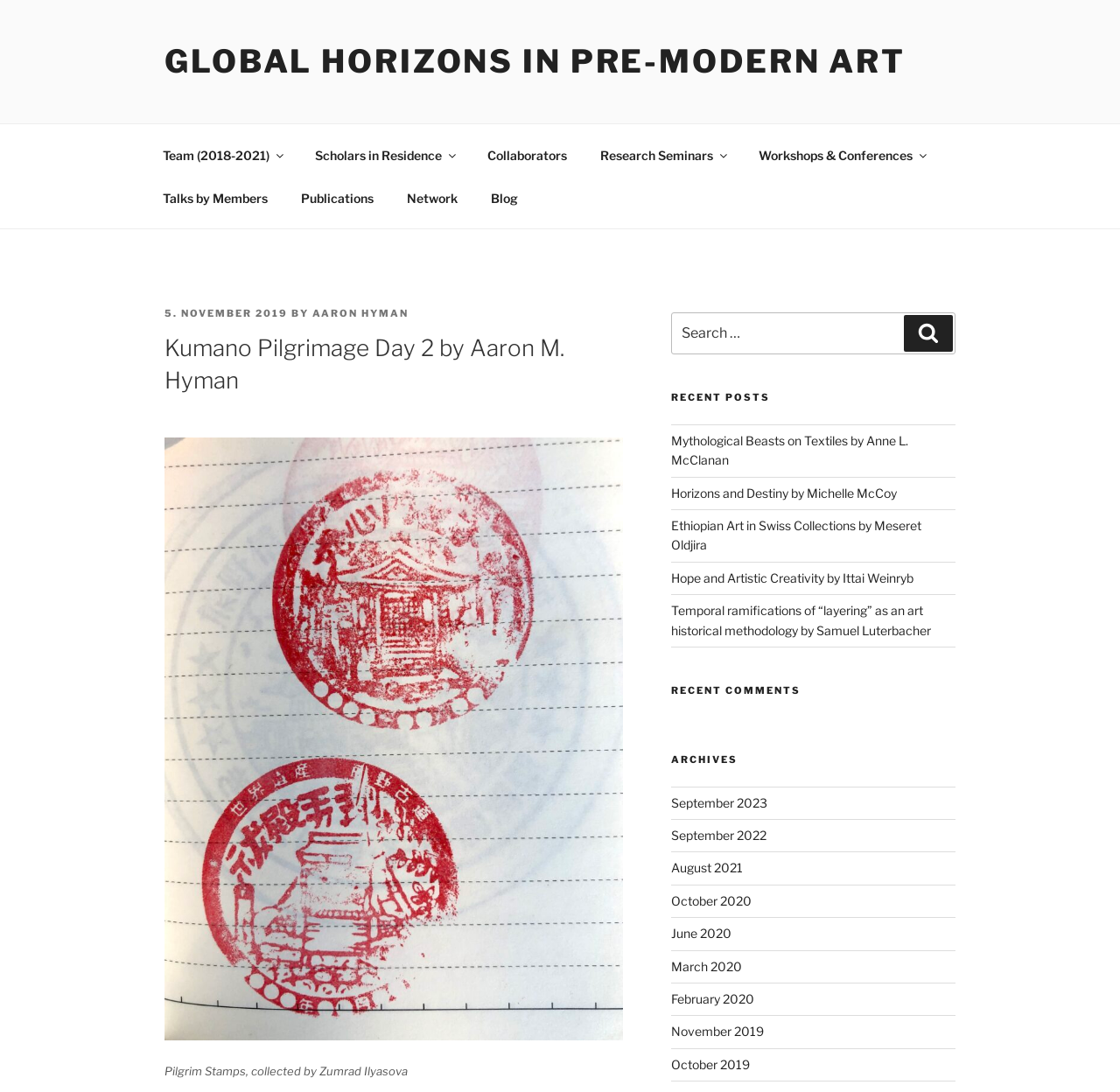Provide a single word or phrase answer to the question: 
What is the text of the first recent post?

Mythological Beasts on Textiles